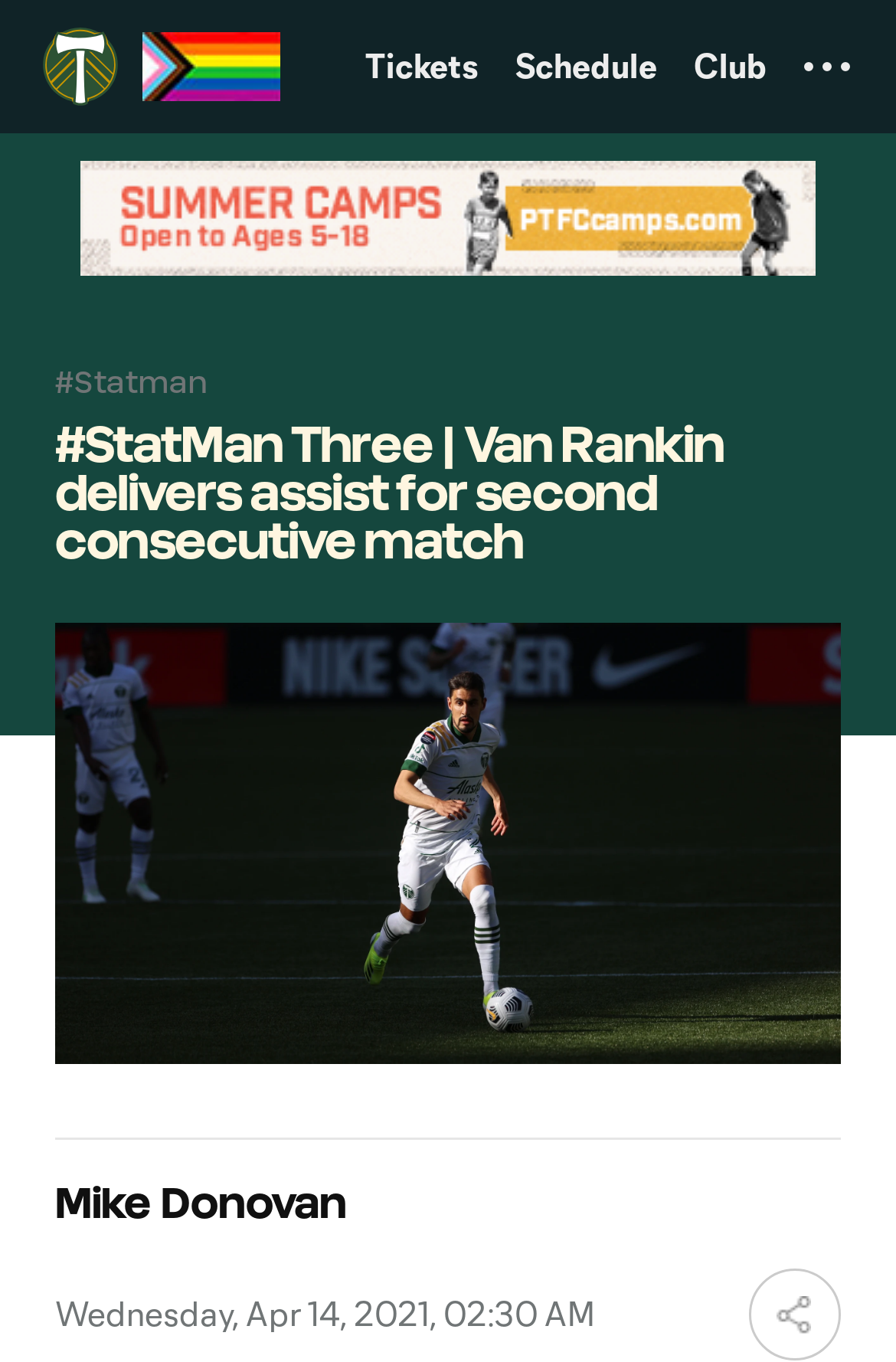What is the date of the match mentioned in the article?
Using the details from the image, give an elaborate explanation to answer the question.

The webpage mentions 'Wednesday, Apr 14, 2021, 02:30 AM' as the date and time of the match, which is located below the main heading and above the image of the player.